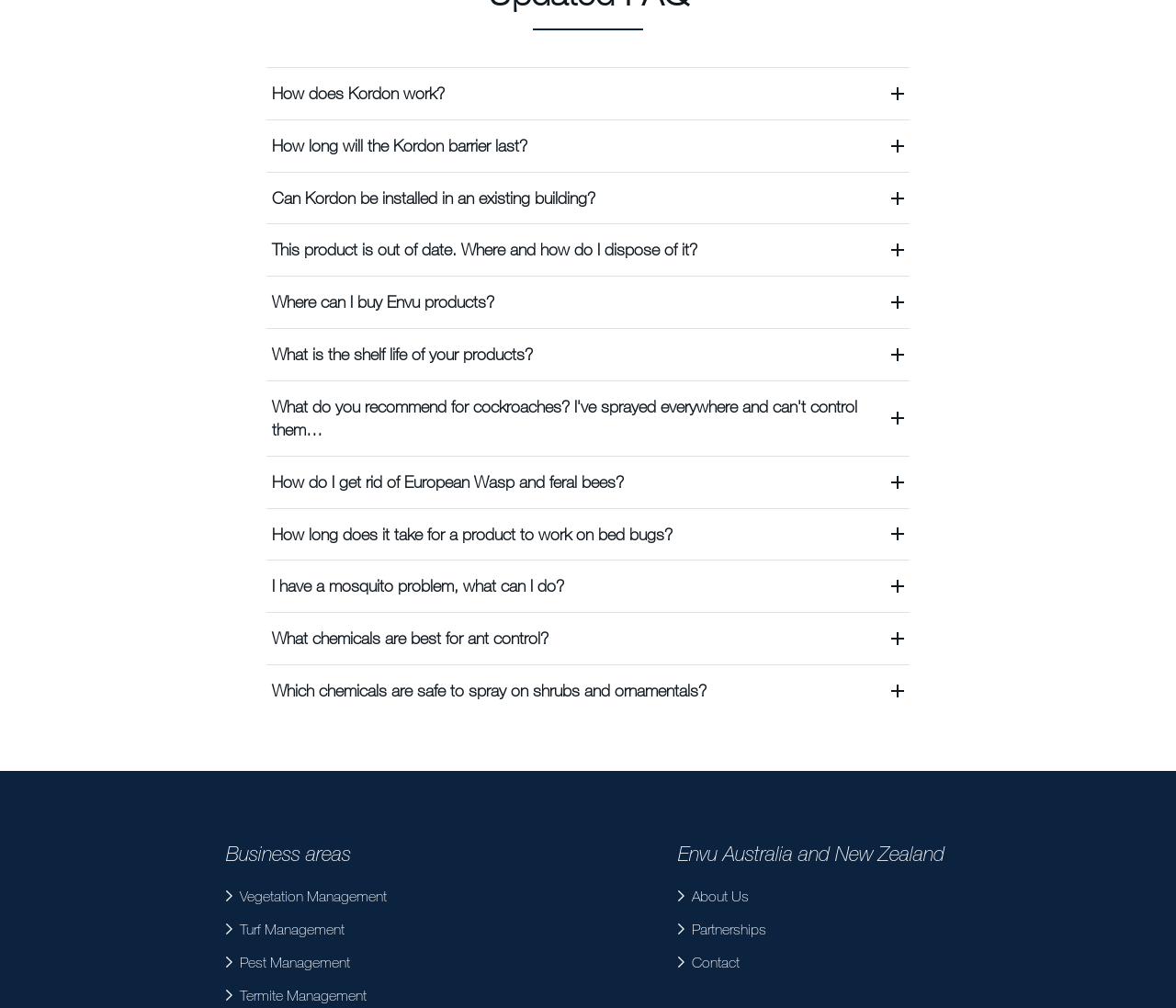What are the business areas of Envu?
Please provide a single word or phrase as your answer based on the image.

Vegetation Management, Turf Management, Pest Management, Termite Management